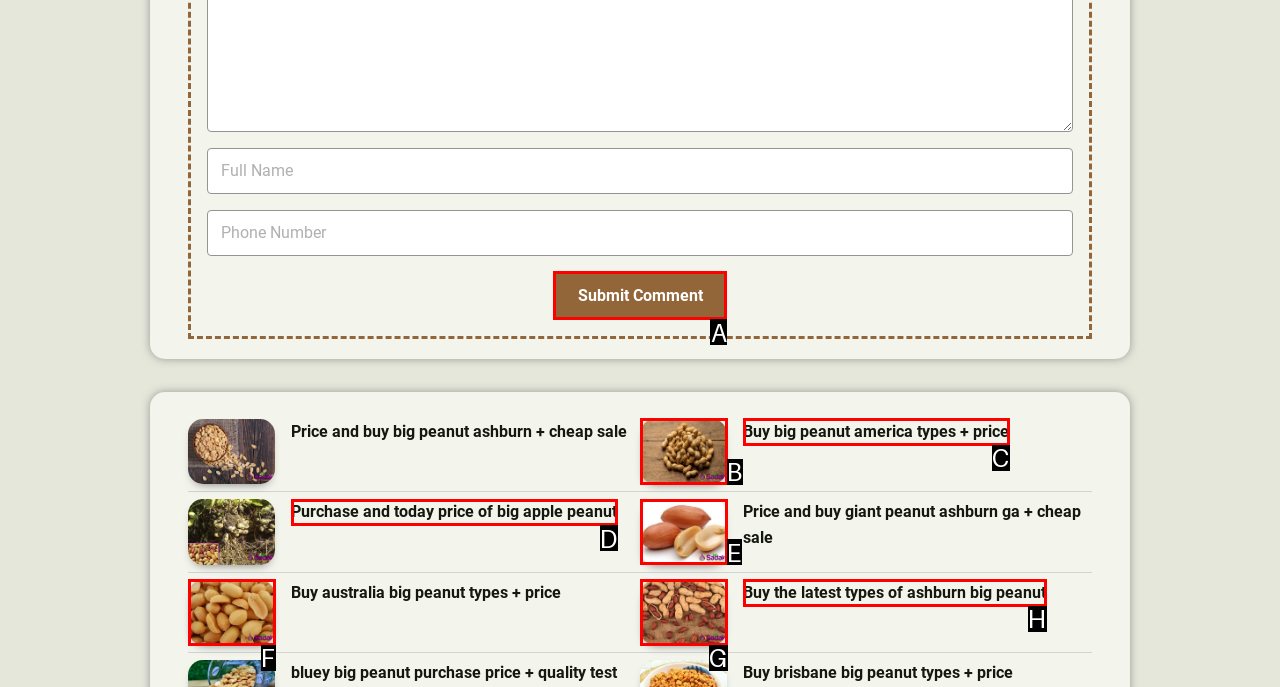Identify the HTML element that matches the description: name="submit" value="Submit Comment"
Respond with the letter of the correct option.

A